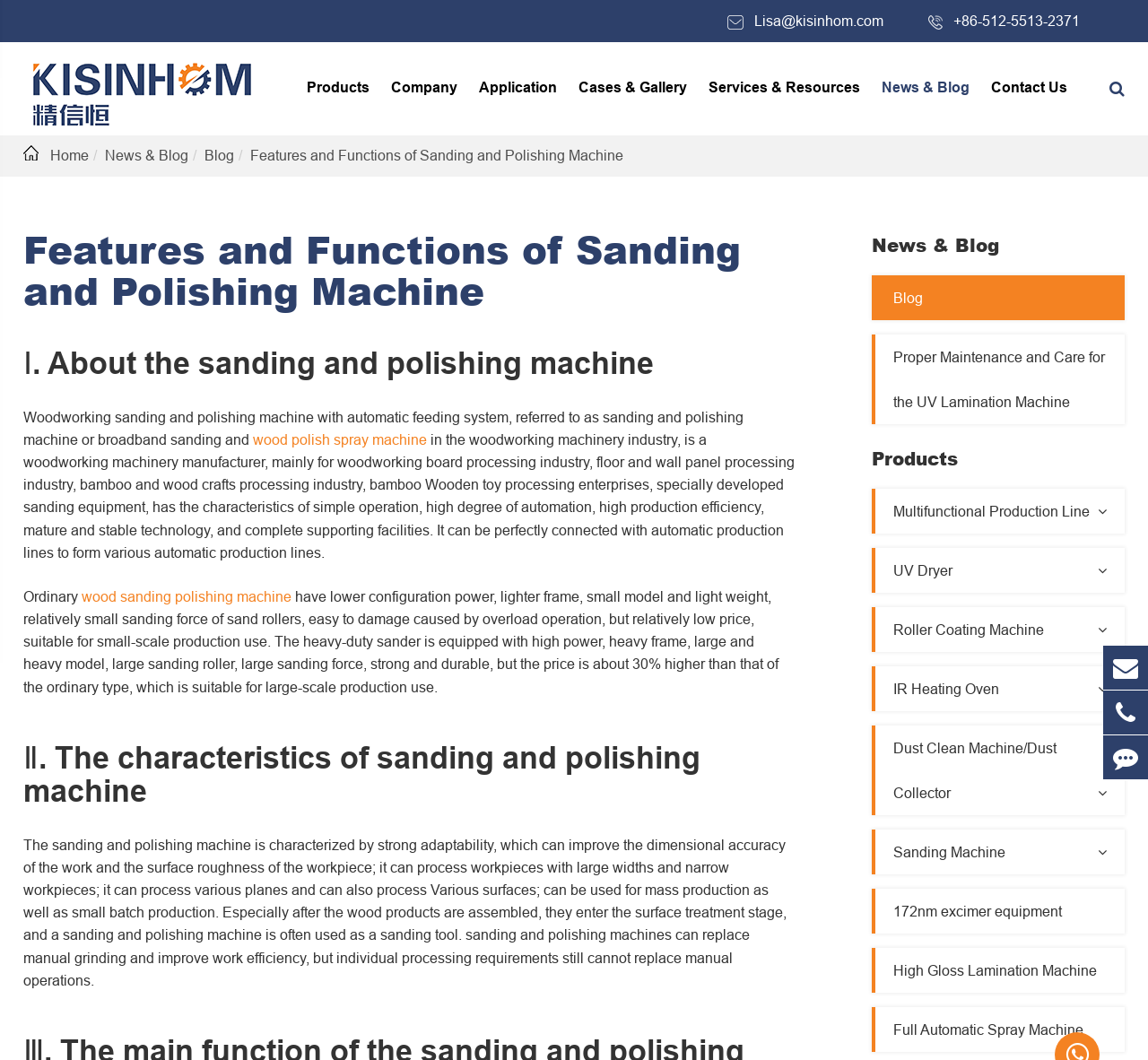Identify the bounding box coordinates of the section that should be clicked to achieve the task described: "Learn about the company".

[0.341, 0.074, 0.399, 0.093]